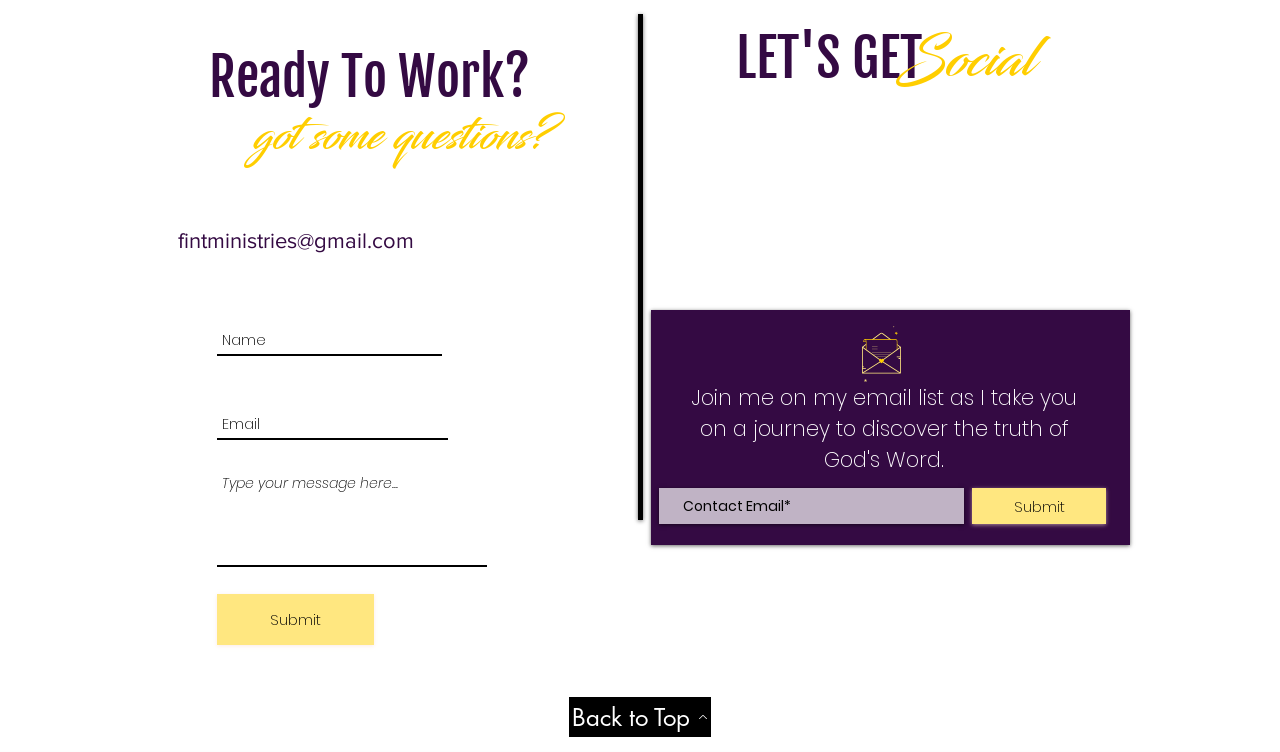Locate the bounding box coordinates of the area you need to click to fulfill this instruction: 'Enter your name'. The coordinates must be in the form of four float numbers ranging from 0 to 1: [left, top, right, bottom].

[0.17, 0.437, 0.345, 0.473]